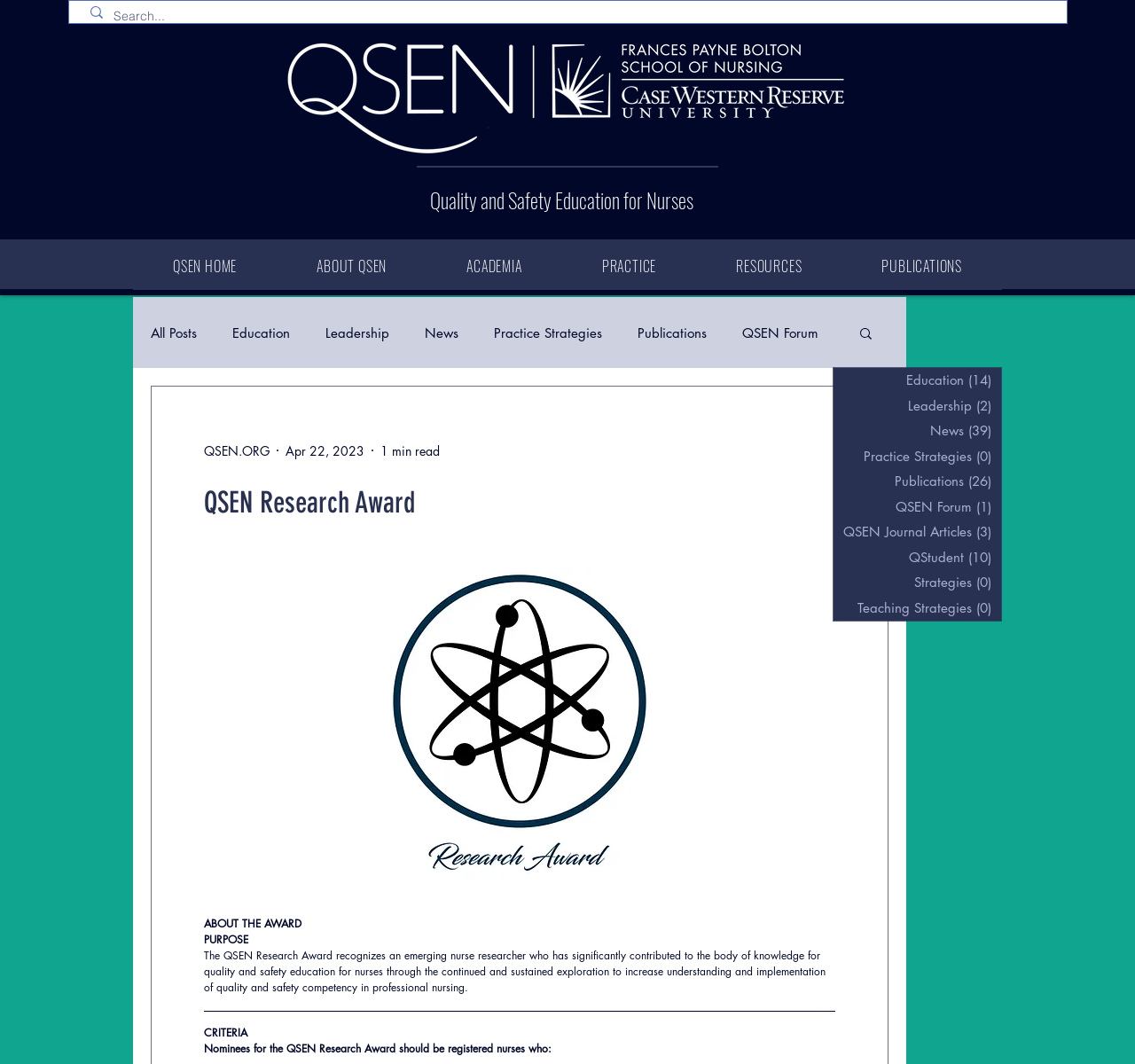Please locate the bounding box coordinates of the element's region that needs to be clicked to follow the instruction: "View all blog posts". The bounding box coordinates should be provided as four float numbers between 0 and 1, i.e., [left, top, right, bottom].

[0.133, 0.305, 0.173, 0.321]